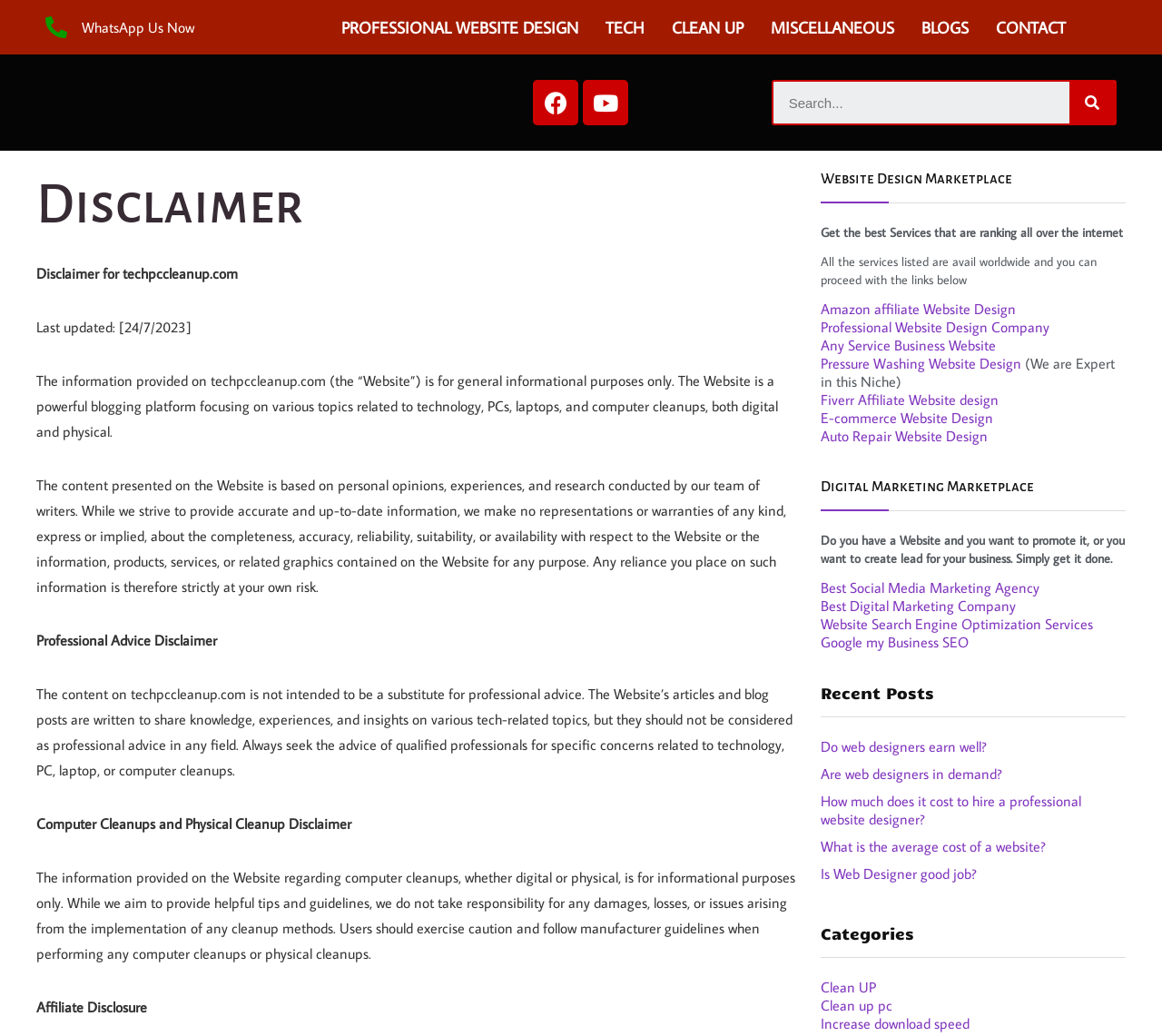Please identify the bounding box coordinates of the element I need to click to follow this instruction: "Read recent posts".

[0.706, 0.659, 0.969, 0.692]